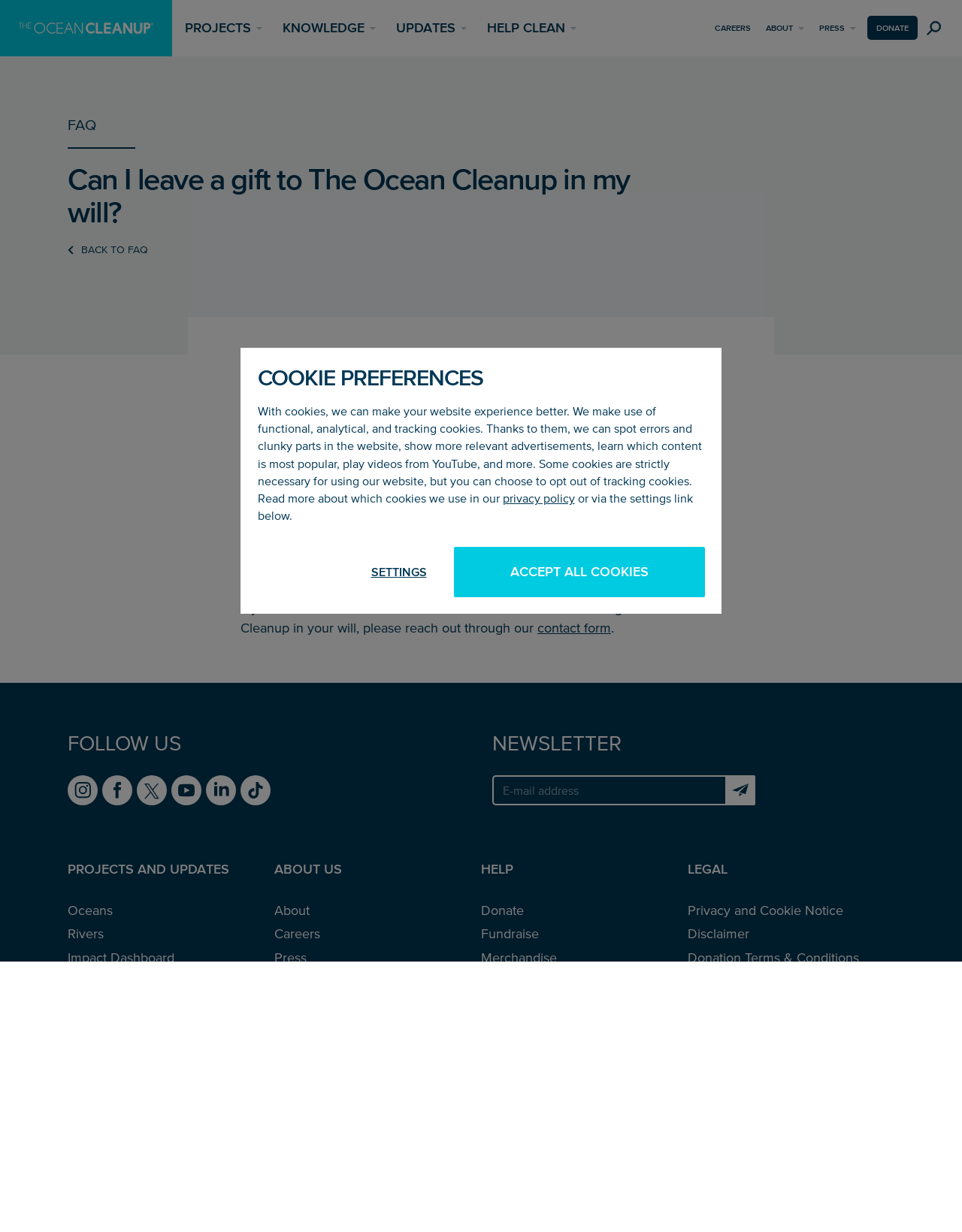How many social media platforms are listed to follow The Ocean Cleanup?
Please describe in detail the information shown in the image to answer the question.

The webpage lists five social media platforms, namely Instagram, Facebook, Twitter, Youtube, and Linkedin, where users can follow The Ocean Cleanup.